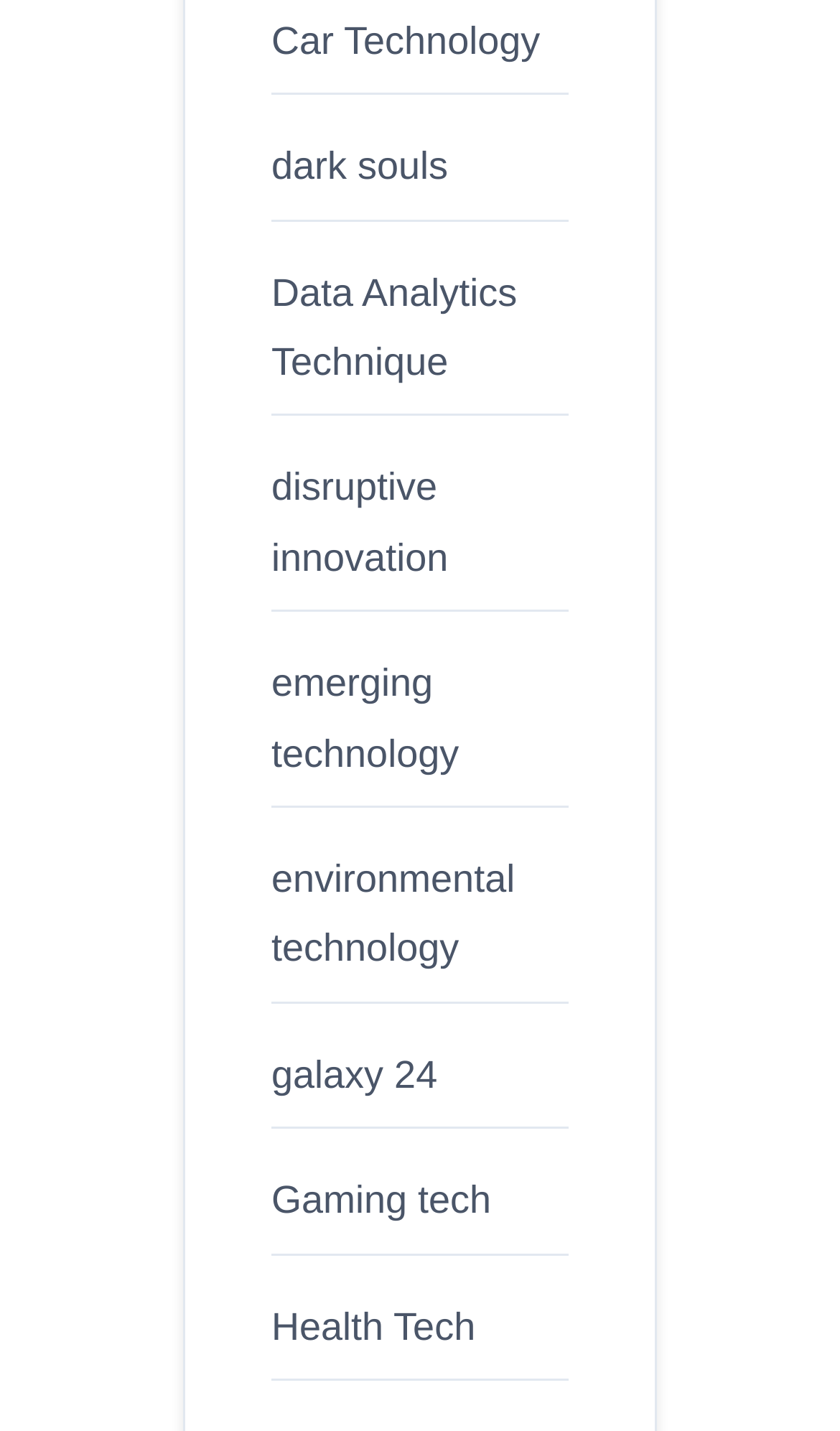Are the links aligned vertically or horizontally?
Please look at the screenshot and answer using one word or phrase.

vertically